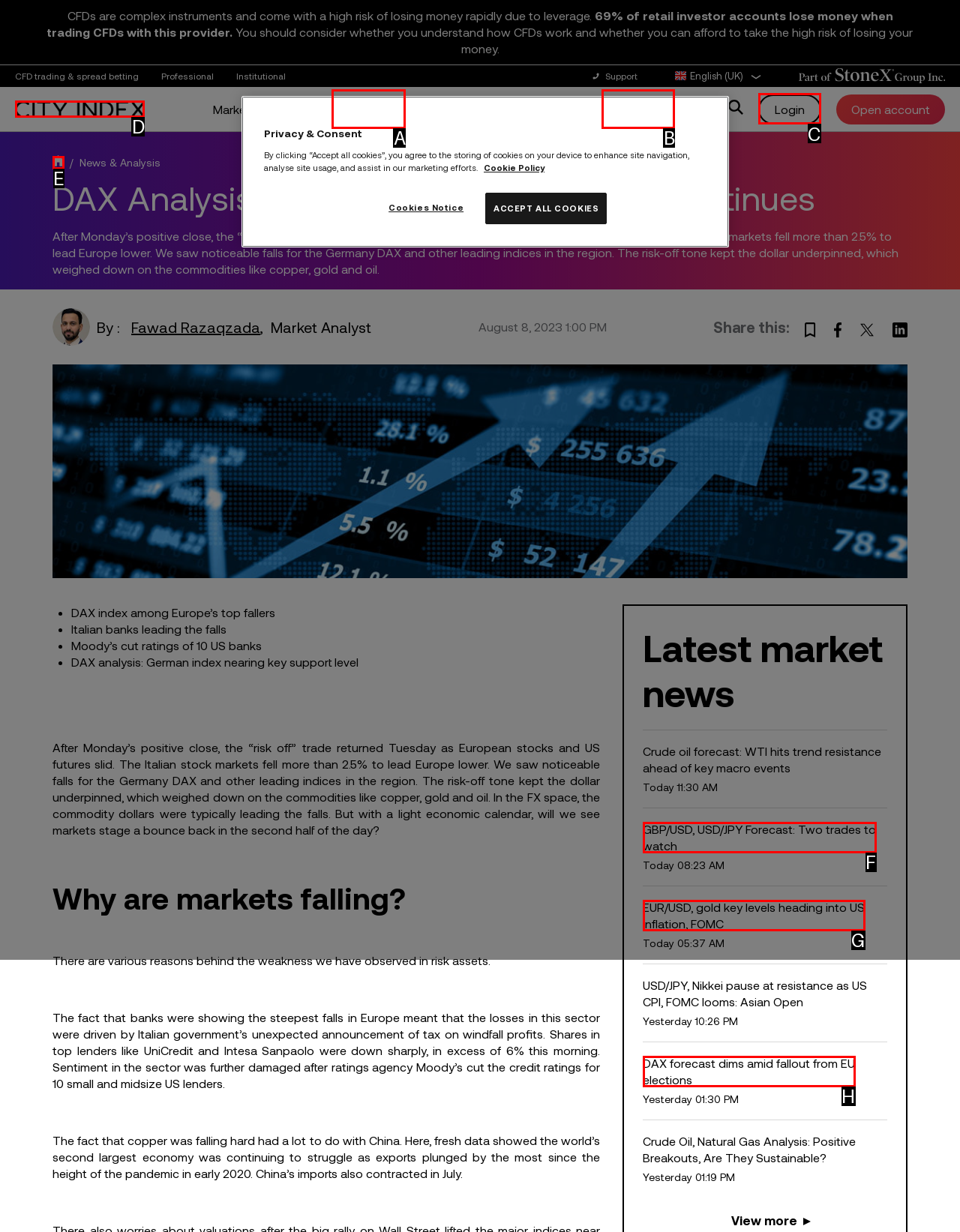From the given options, tell me which letter should be clicked to complete this task: Check out Lil Uzi Vert’s article
Answer with the letter only.

None